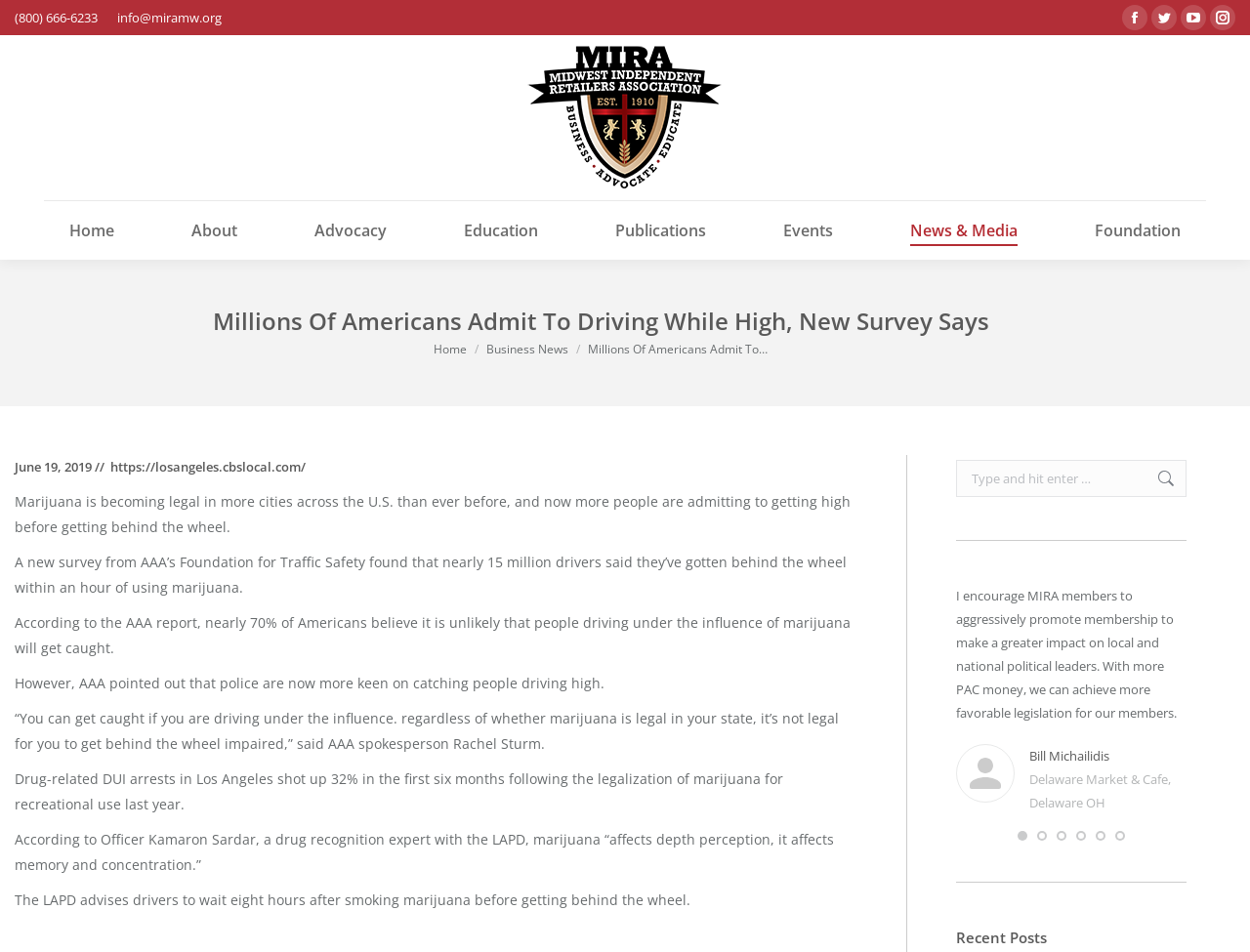Please identify the bounding box coordinates of the clickable region that I should interact with to perform the following instruction: "Search for something". The coordinates should be expressed as four float numbers between 0 and 1, i.e., [left, top, right, bottom].

[0.765, 0.483, 0.949, 0.522]